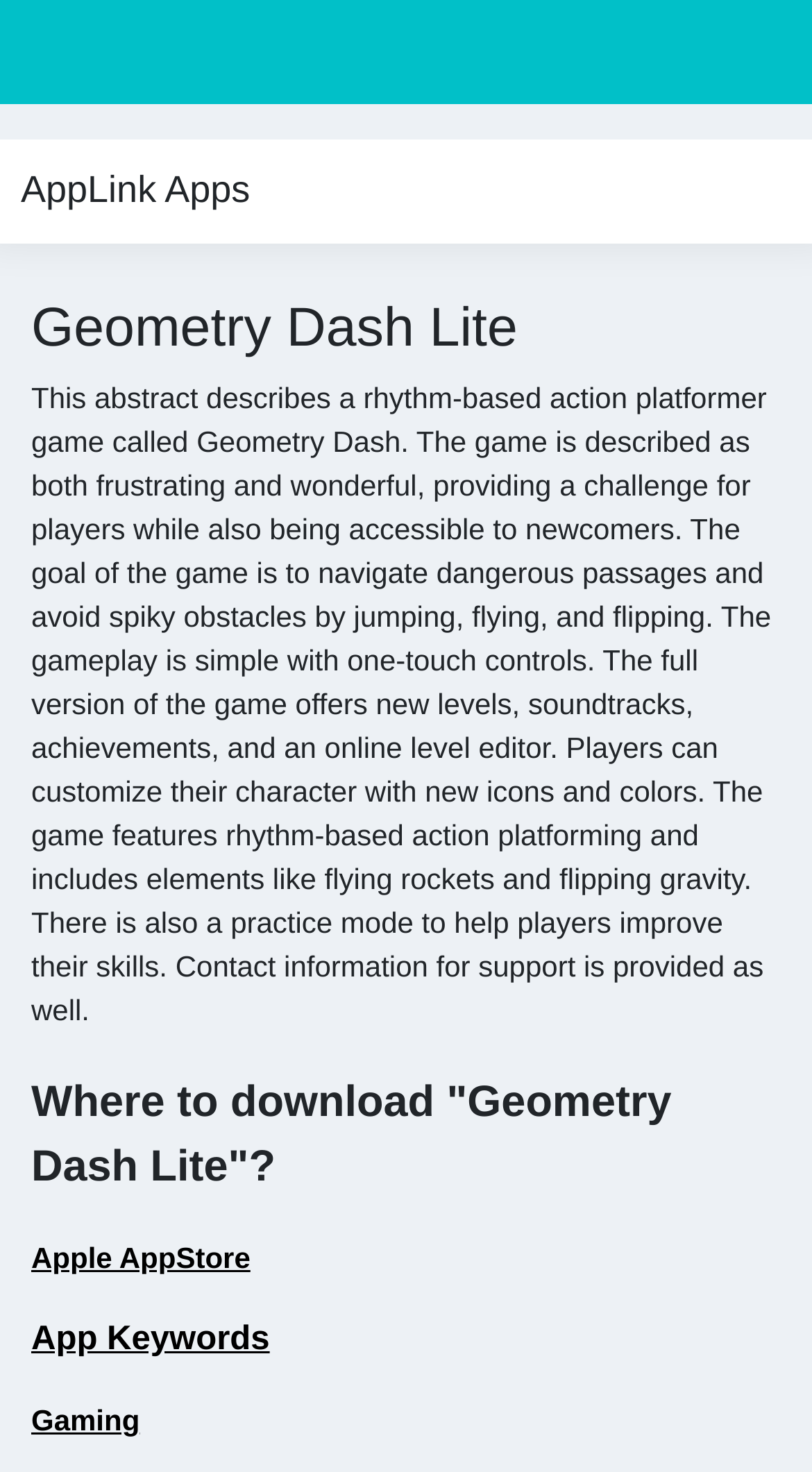Find the bounding box coordinates for the UI element whose description is: "Gaming". The coordinates should be four float numbers between 0 and 1, in the format [left, top, right, bottom].

[0.038, 0.954, 0.172, 0.976]